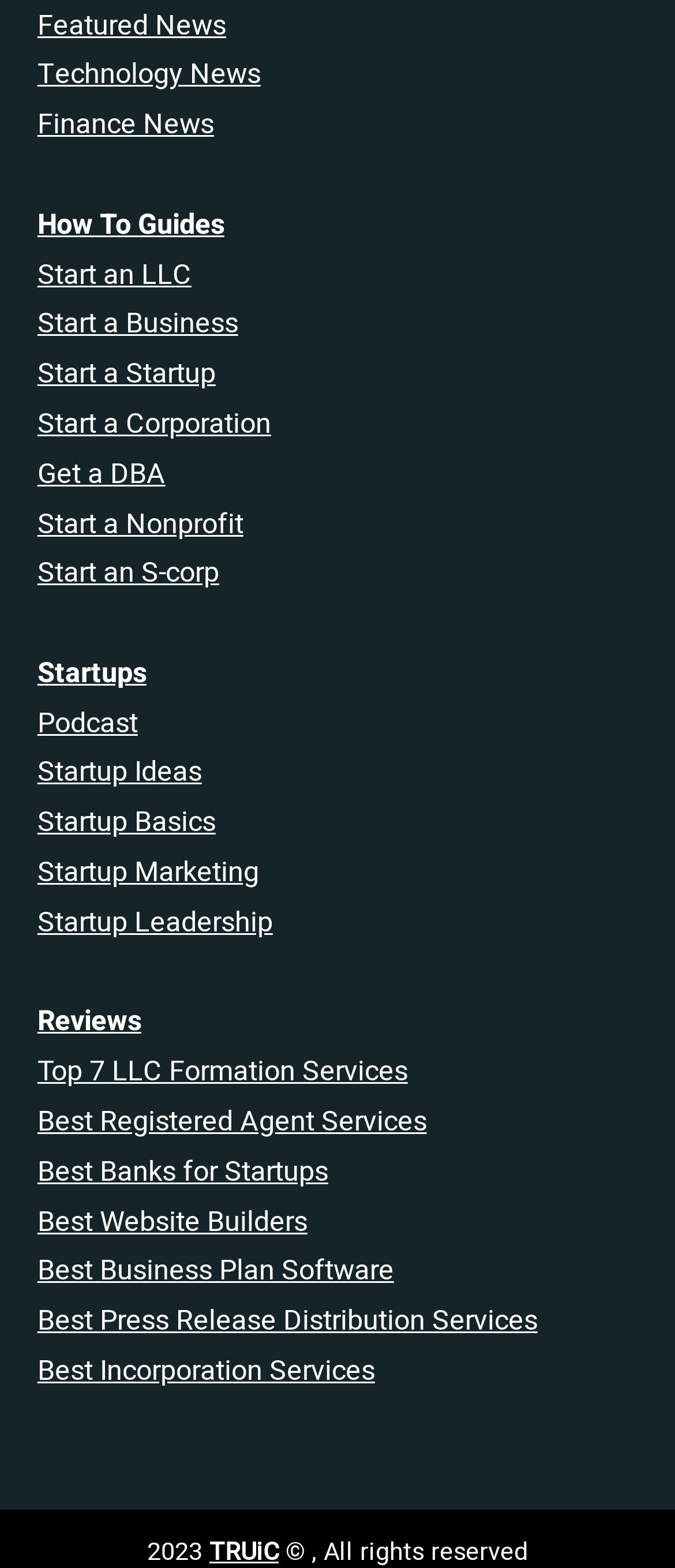What is the focus of the 'Reviews' section?
Answer the question with a detailed explanation, including all necessary information.

The links in the 'Reviews' section, such as 'Top 7 LLC Formation Services', 'Best Registered Agent Services', and 'Best Business Plan Software', suggest that the focus of this section is on reviewing and comparing different business services.